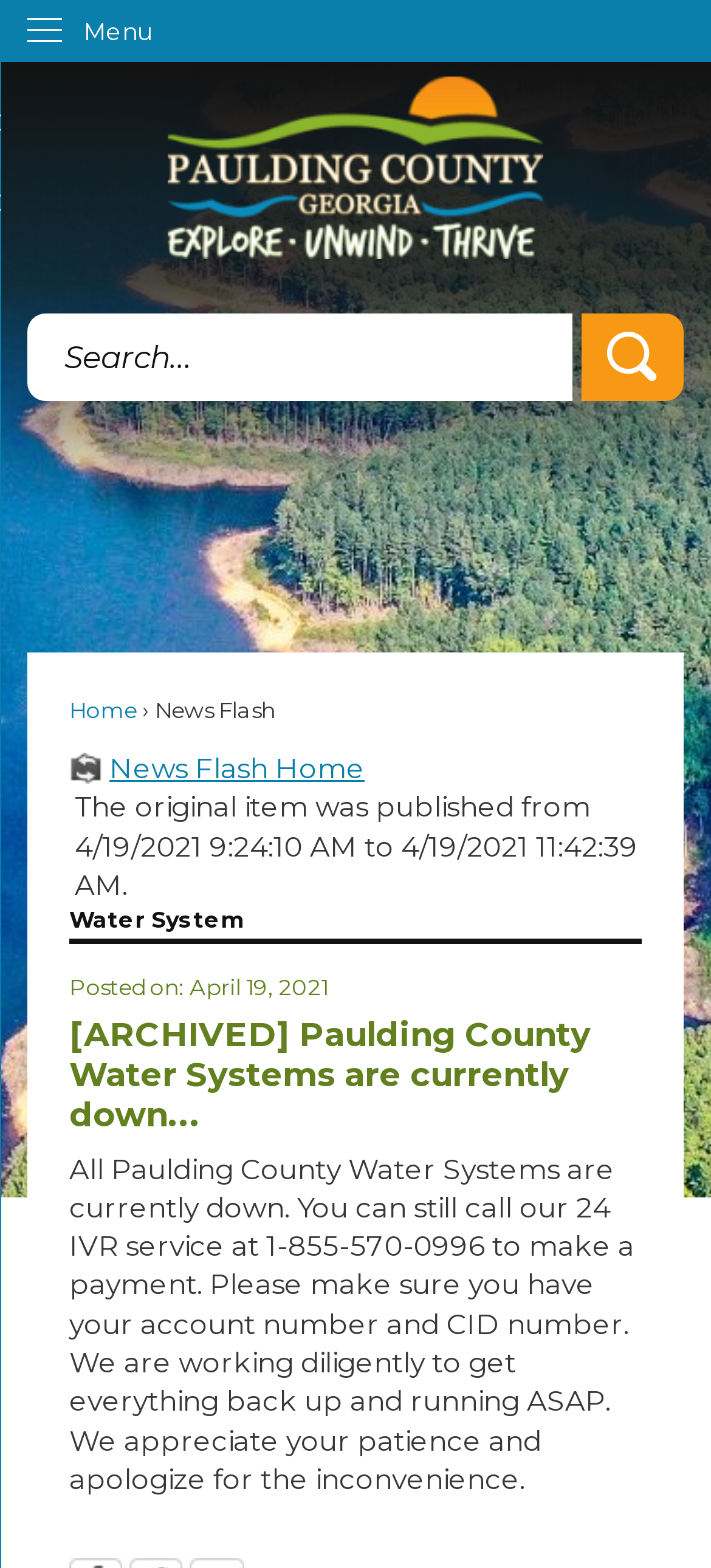What is the date when the news flash was posted?
Provide an in-depth answer to the question, covering all aspects.

The webpage displays the posting date of the news flash as 'Posted on: April 19, 2021', indicating that the news flash was published on this specific date.